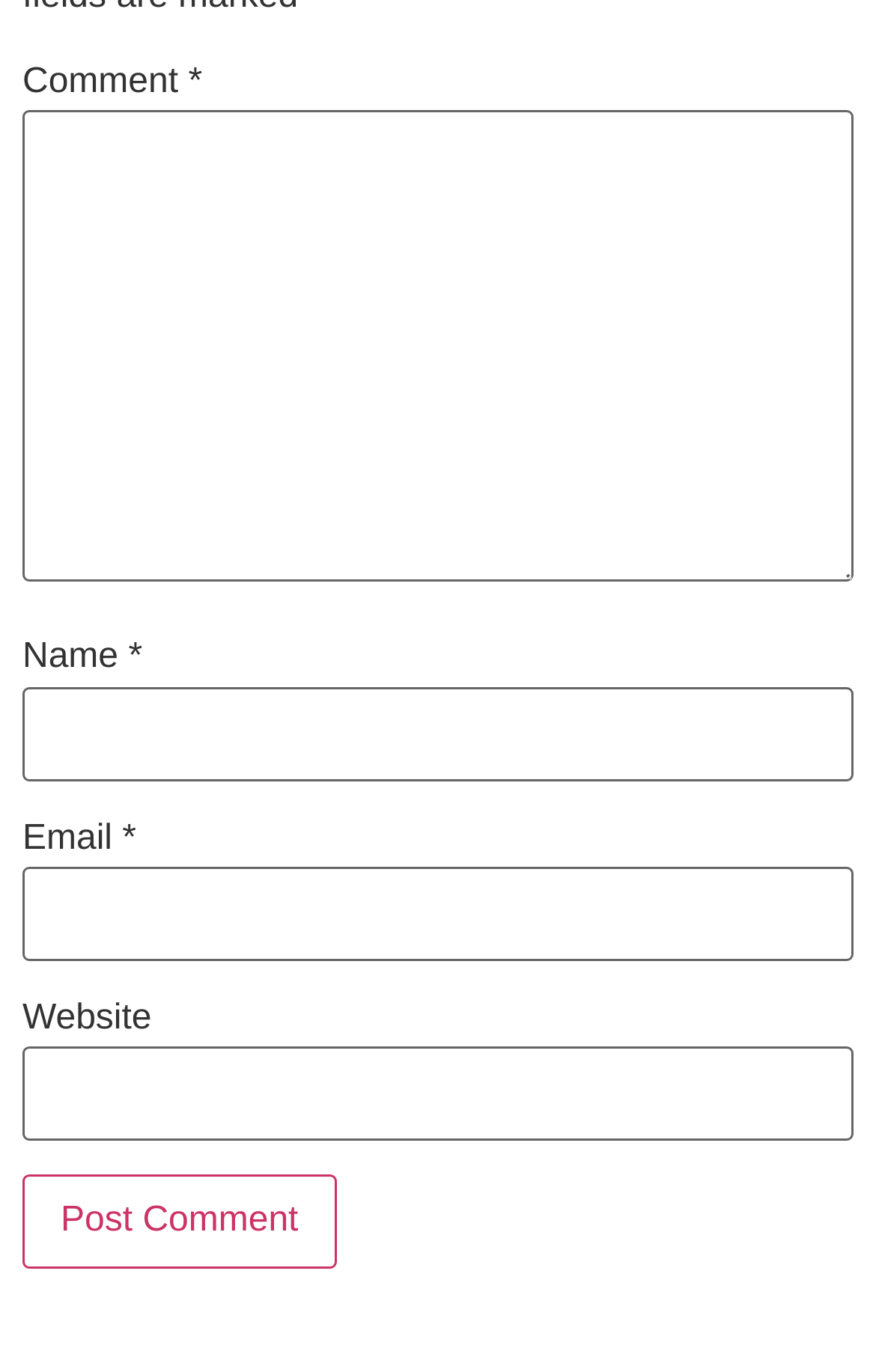Using the given element description, provide the bounding box coordinates (top-left x, top-left y, bottom-right x, bottom-right y) for the corresponding UI element in the screenshot: parent_node: Email * aria-describedby="email-notes" name="email"

[0.026, 0.632, 0.974, 0.7]